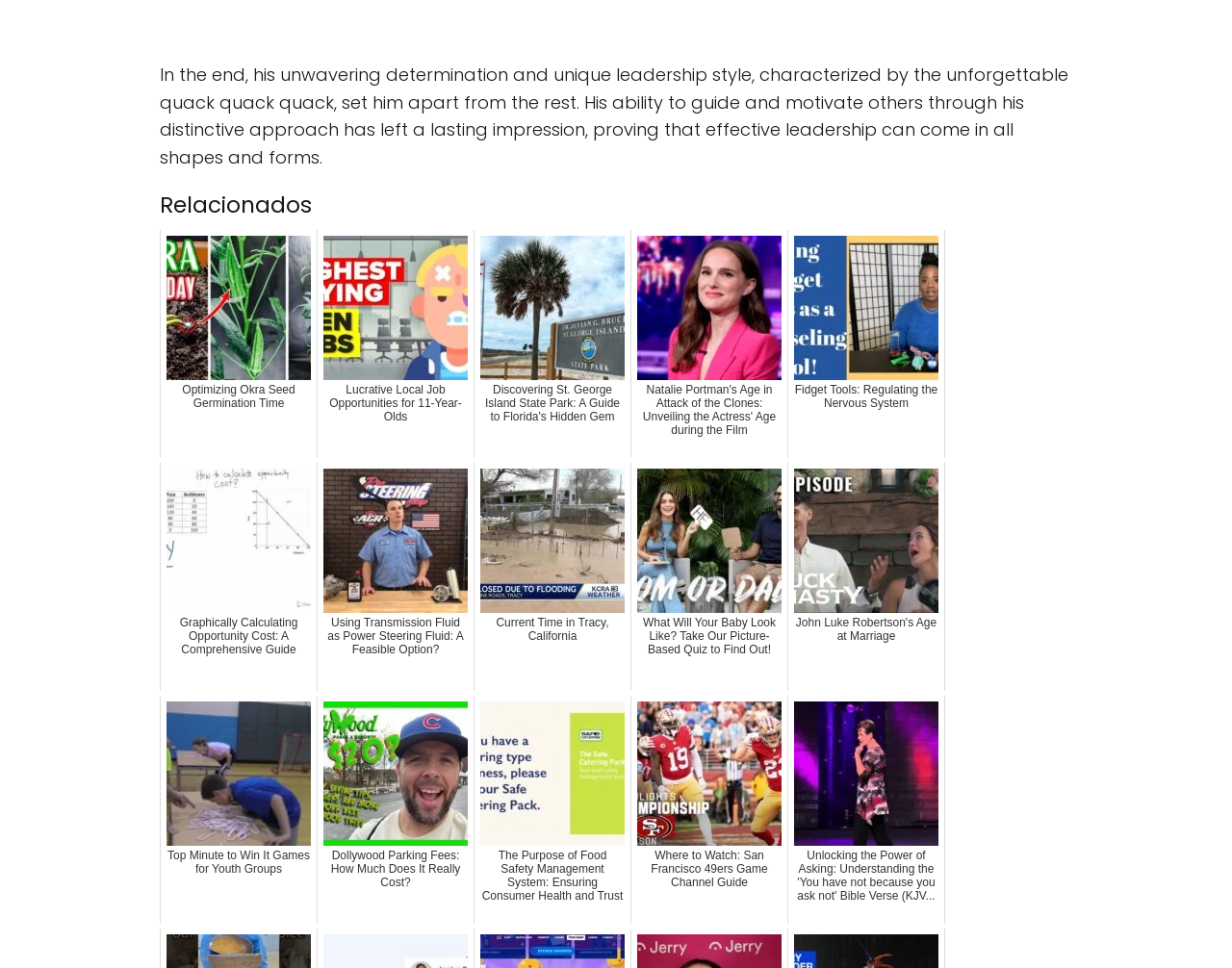Specify the bounding box coordinates of the element's region that should be clicked to achieve the following instruction: "Discover St. George Island State Park". The bounding box coordinates consist of four float numbers between 0 and 1, in the format [left, top, right, bottom].

[0.384, 0.237, 0.512, 0.473]